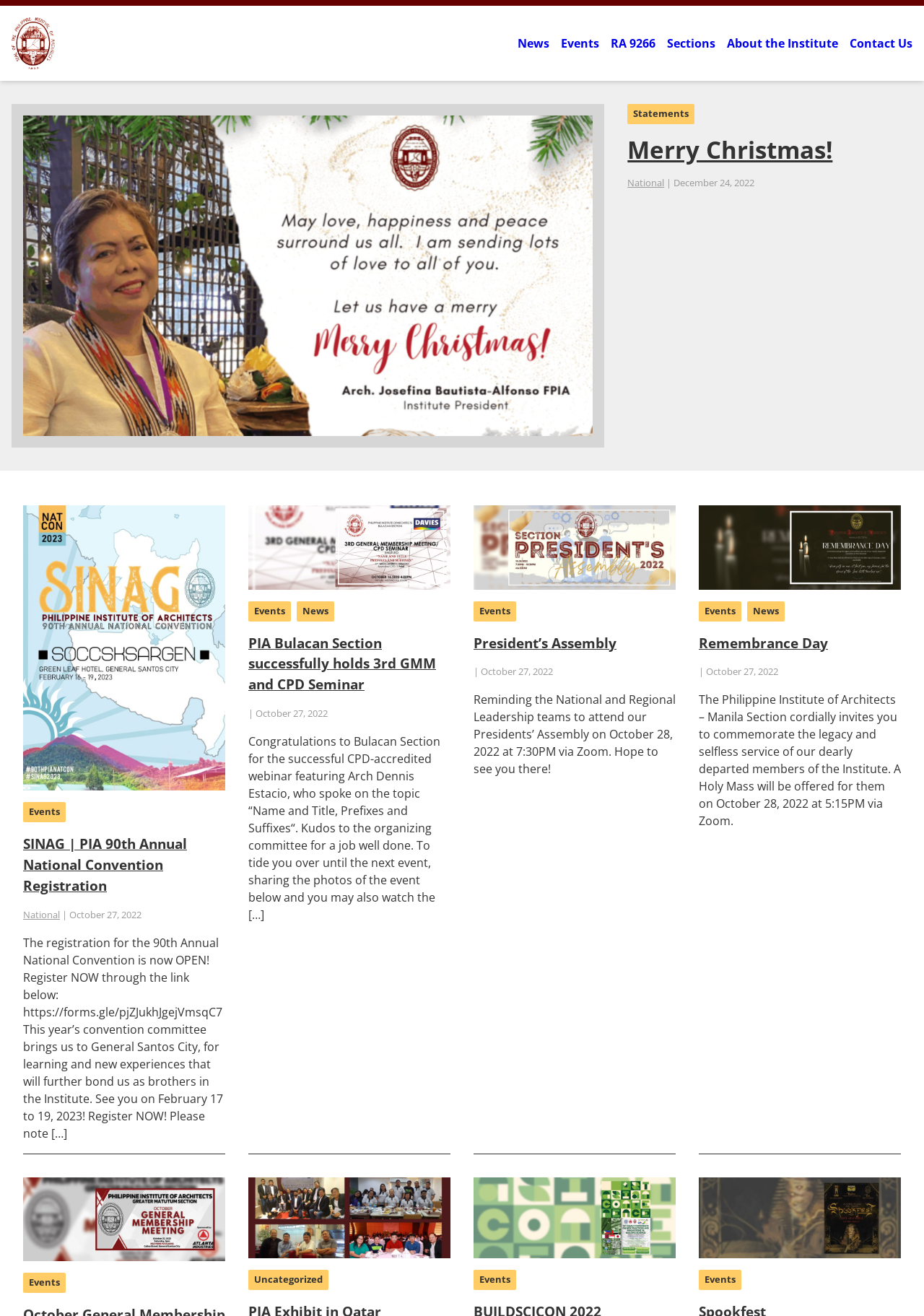What is the theme of the 'Spookfest' event?
Based on the screenshot, answer the question with a single word or phrase.

Halloween